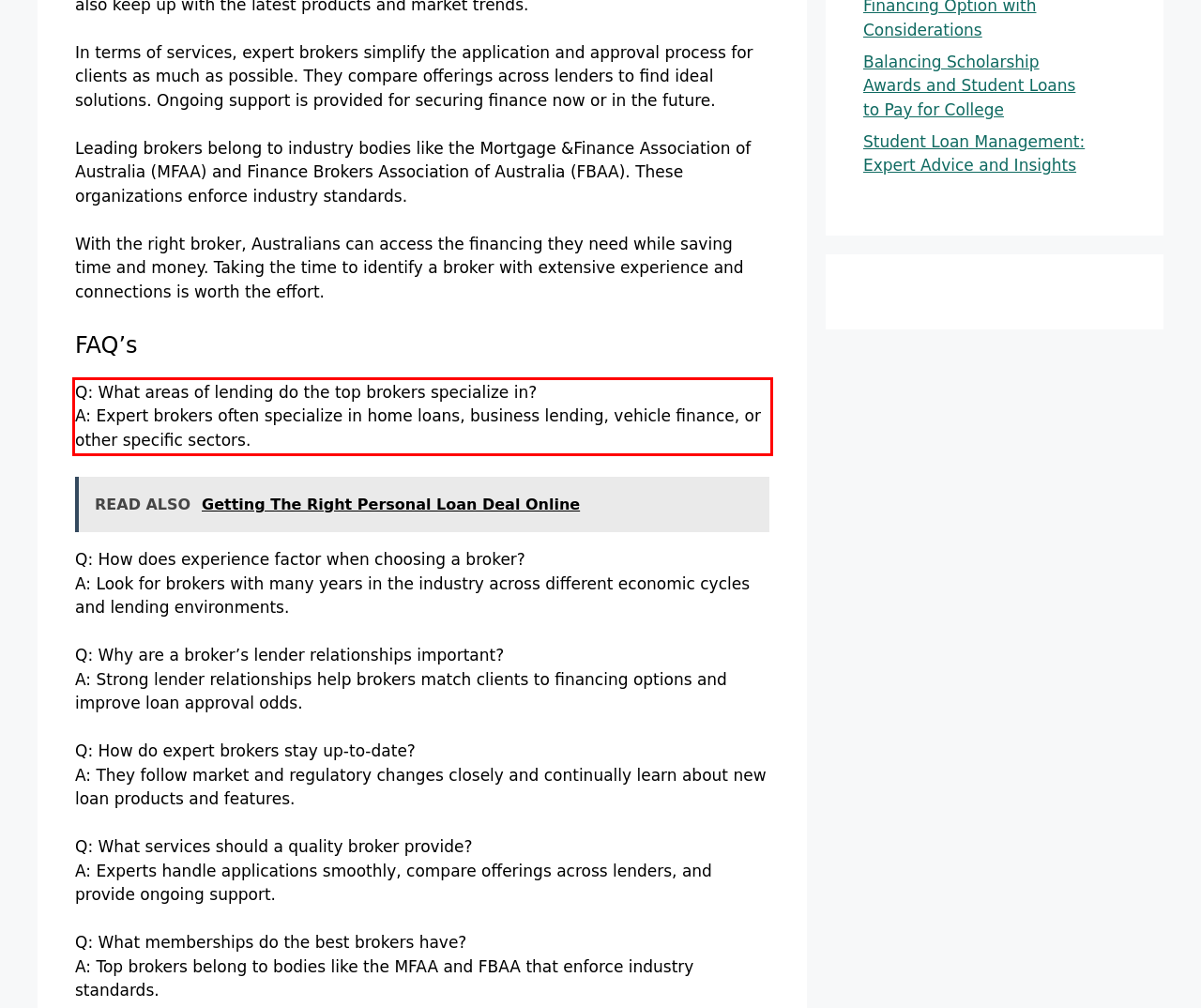Inspect the webpage screenshot that has a red bounding box and use OCR technology to read and display the text inside the red bounding box.

Q: What areas of lending do the top brokers specialize in? A: Expert brokers often specialize in home loans, business lending, vehicle finance, or other specific sectors.